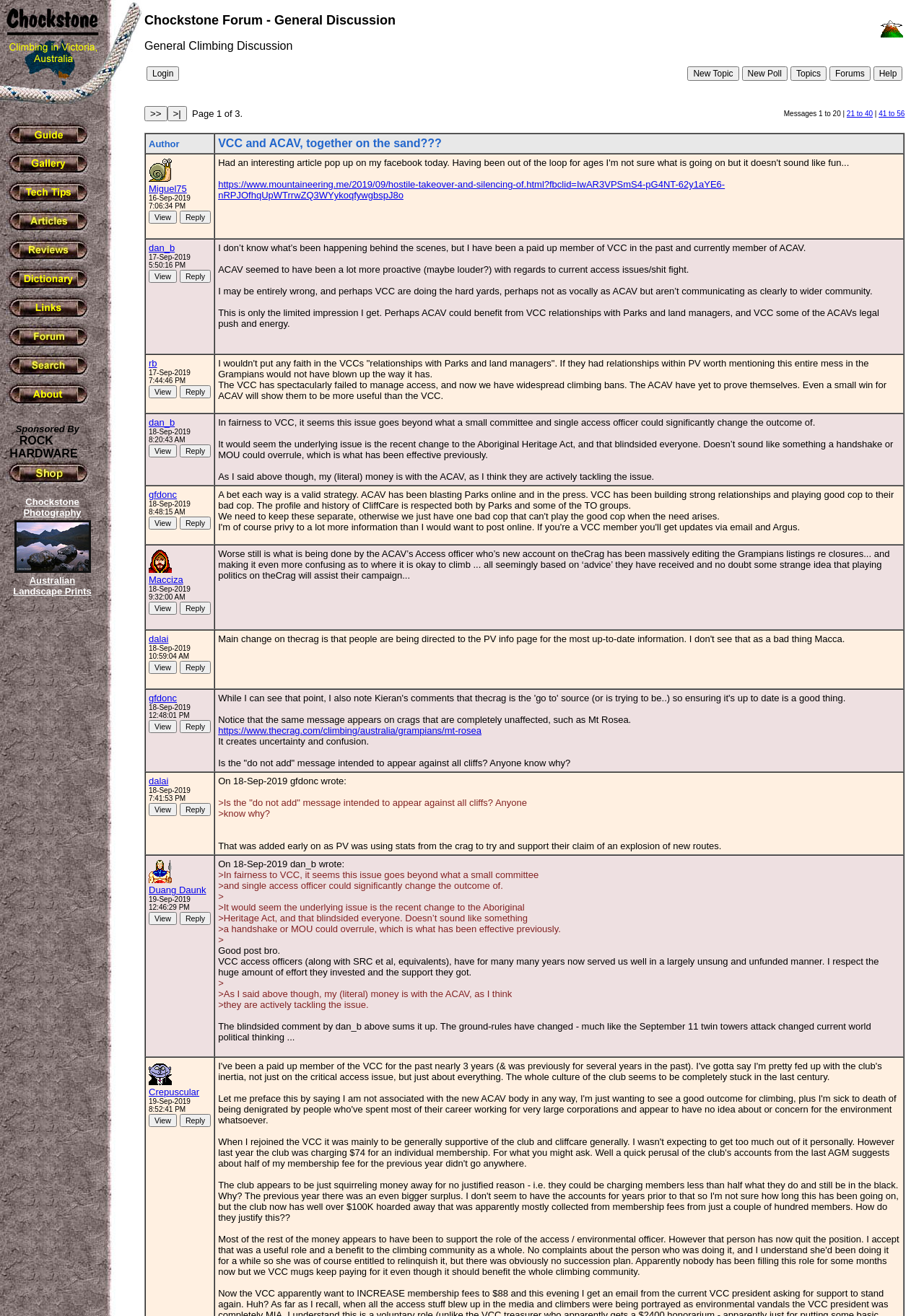Locate the bounding box coordinates of the element you need to click to accomplish the task described by this instruction: "Click on the 'New Topic' button".

[0.744, 0.05, 0.8, 0.061]